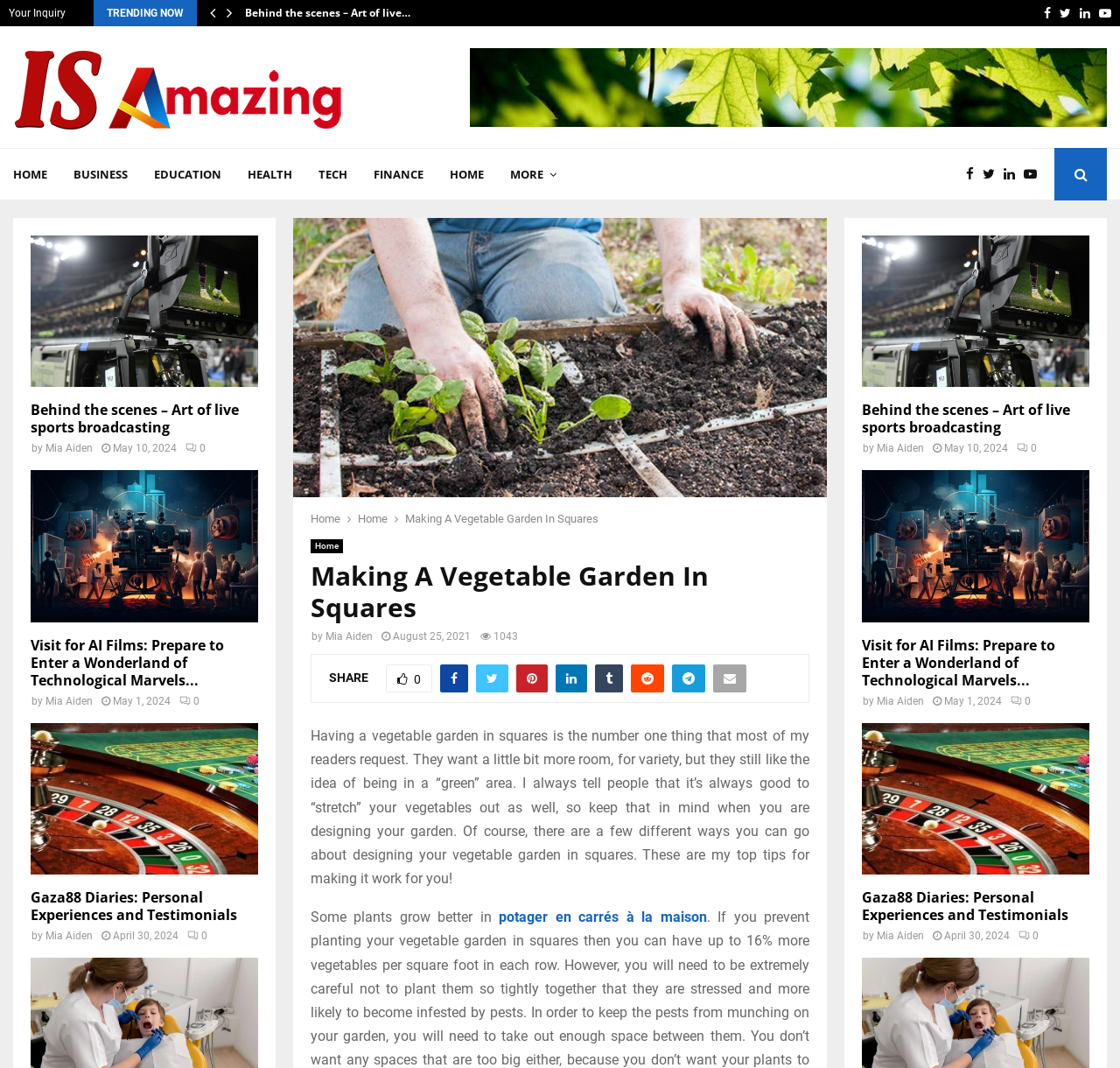How many social media links are there?
Please interpret the details in the image and answer the question thoroughly.

I counted the social media links at the top right corner of the webpage, and there are 5 links: Facebook, Twitter, Linkedin, Youtube, and one more.